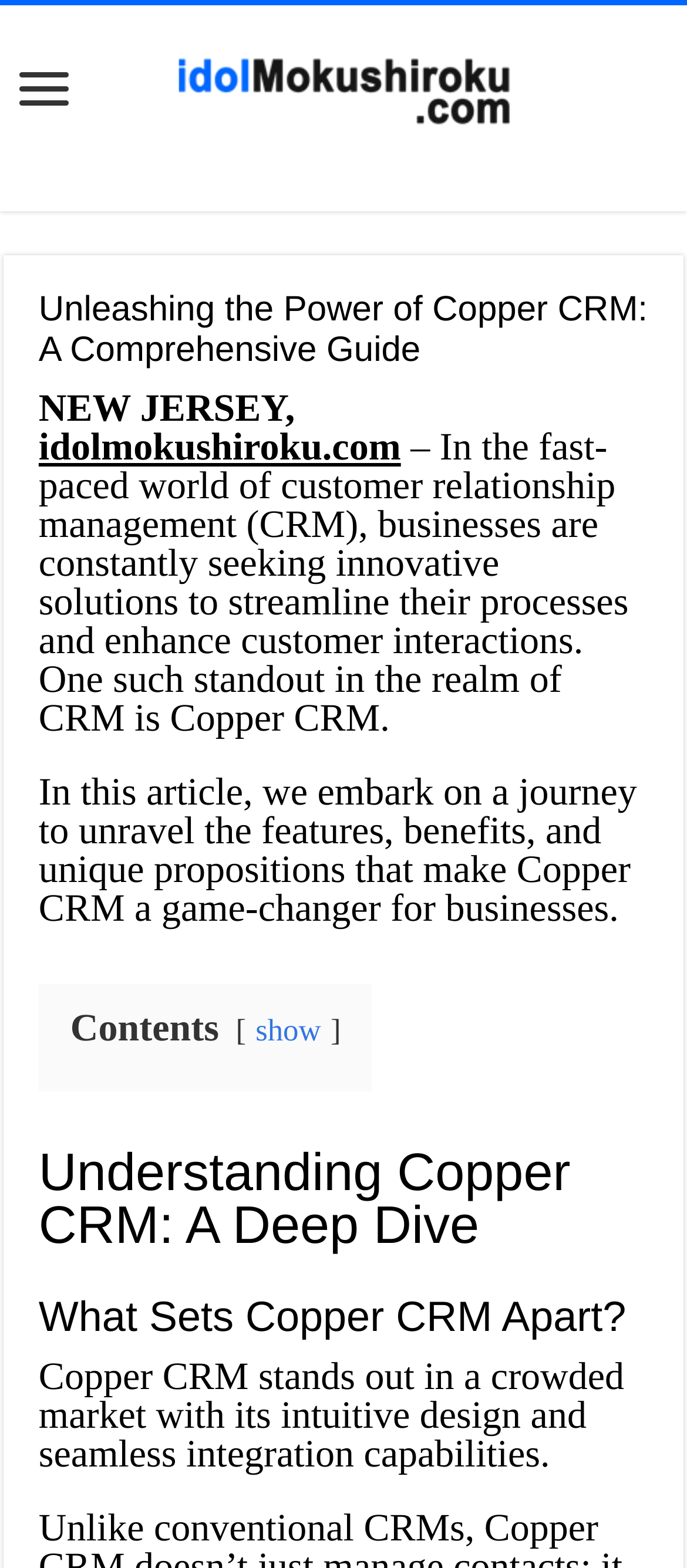What is unique about Copper CRM?
From the details in the image, provide a complete and detailed answer to the question.

Copper CRM stands out in a crowded market with its intuitive design and seamless integration capabilities, as mentioned in the text 'Copper CRM stands out in a crowded market with its intuitive design and seamless integration capabilities.'